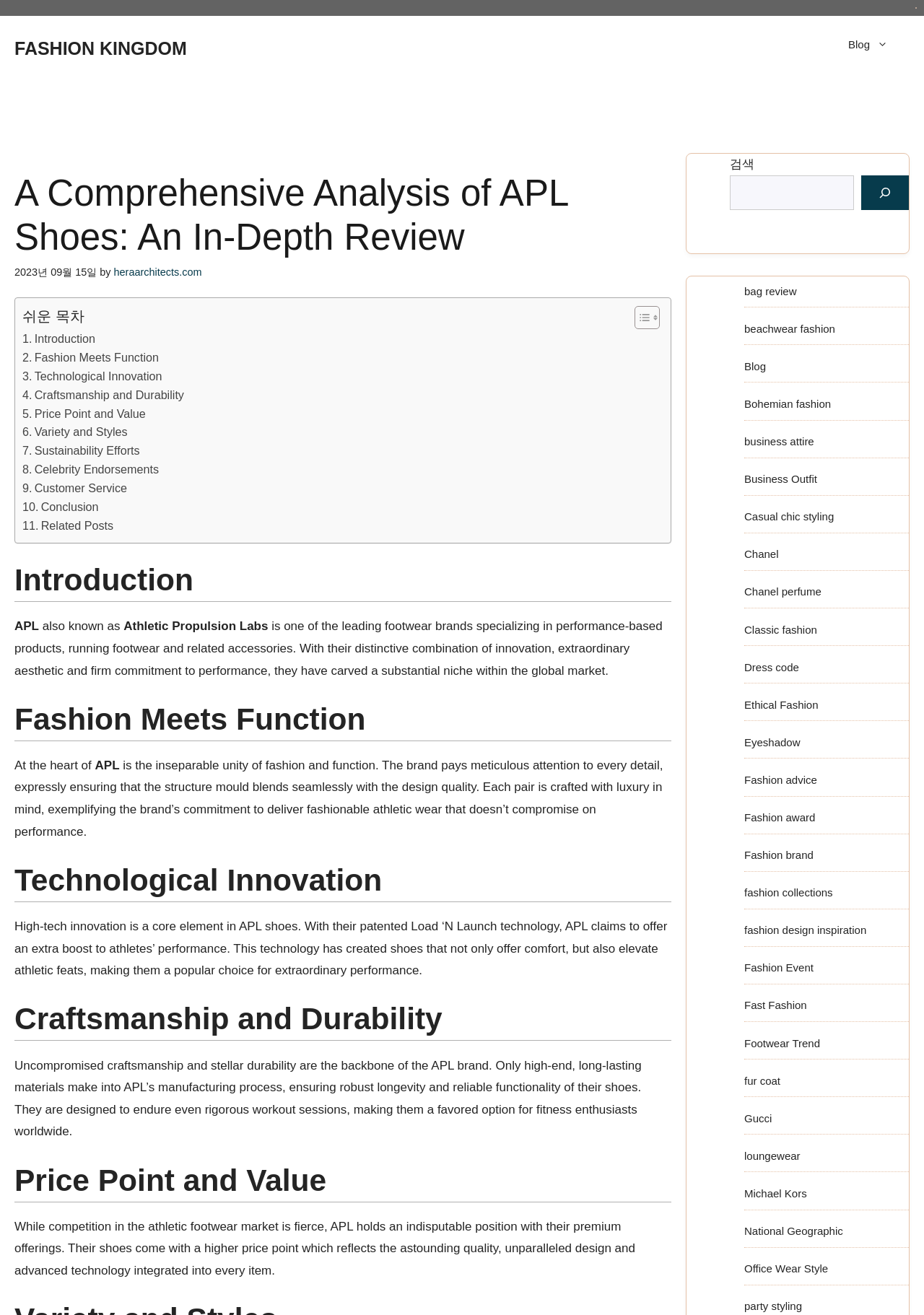Identify the bounding box coordinates of the area that should be clicked in order to complete the given instruction: "Click on the 'FASHION KINGDOM' link". The bounding box coordinates should be four float numbers between 0 and 1, i.e., [left, top, right, bottom].

[0.016, 0.029, 0.202, 0.044]